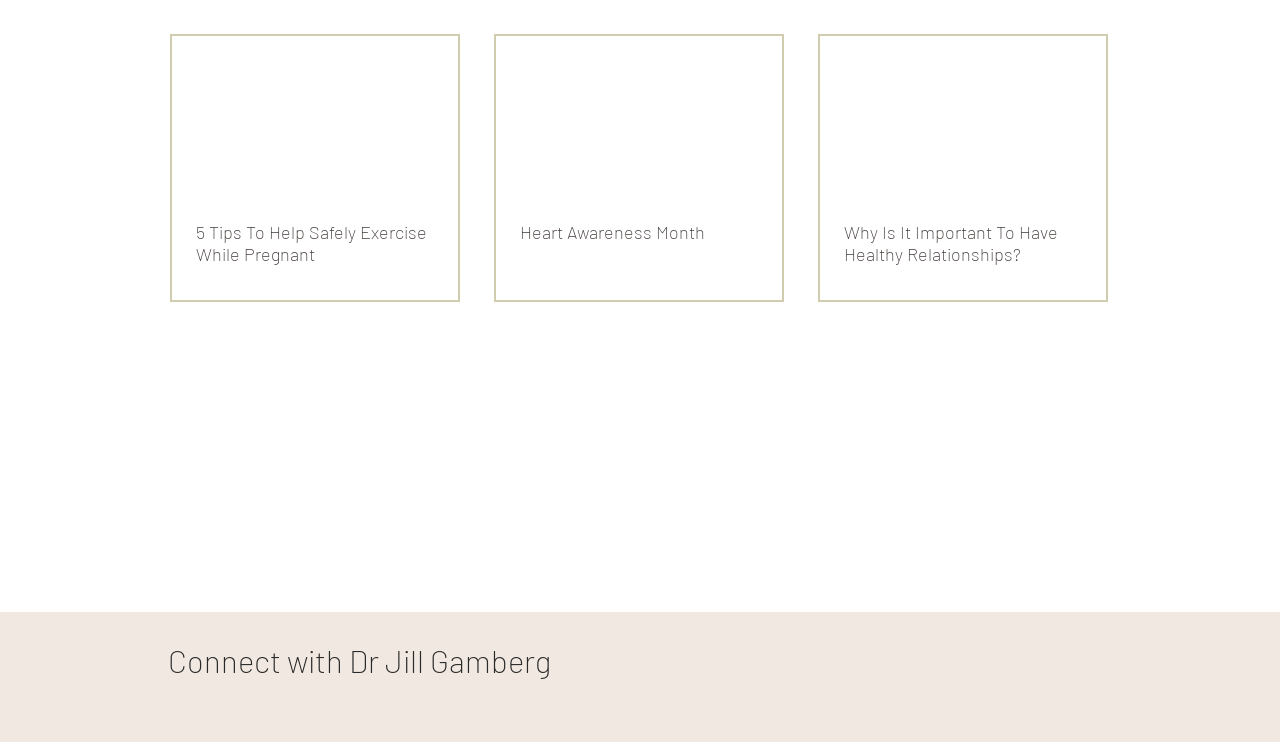Locate the UI element described as follows: "aria-label="Twitter"". Return the bounding box coordinates as four float numbers between 0 and 1 in the order [left, top, right, bottom].

[0.445, 0.862, 0.477, 0.919]